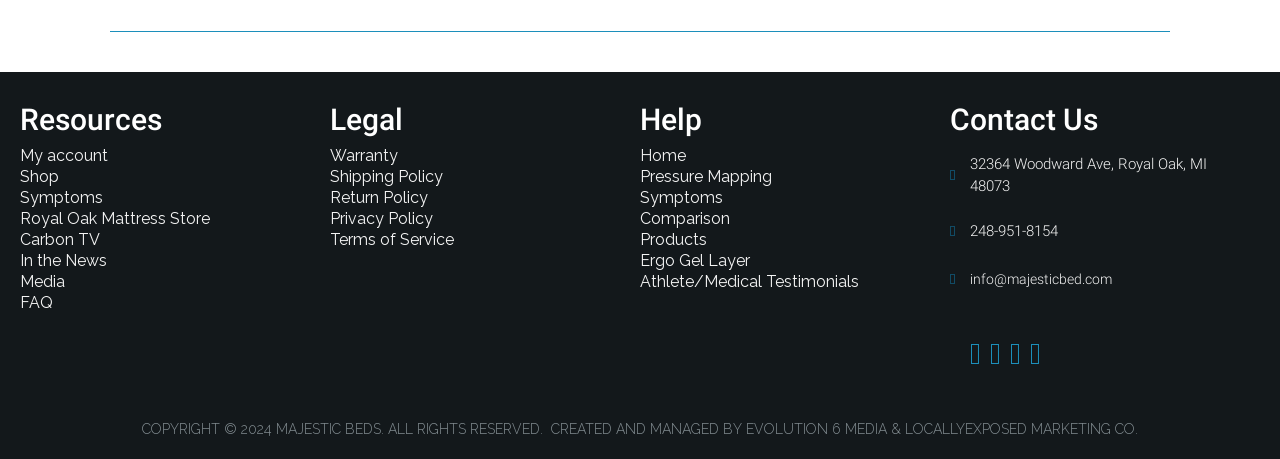Given the description of a UI element: "In the News", identify the bounding box coordinates of the matching element in the webpage screenshot.

[0.016, 0.551, 0.254, 0.597]